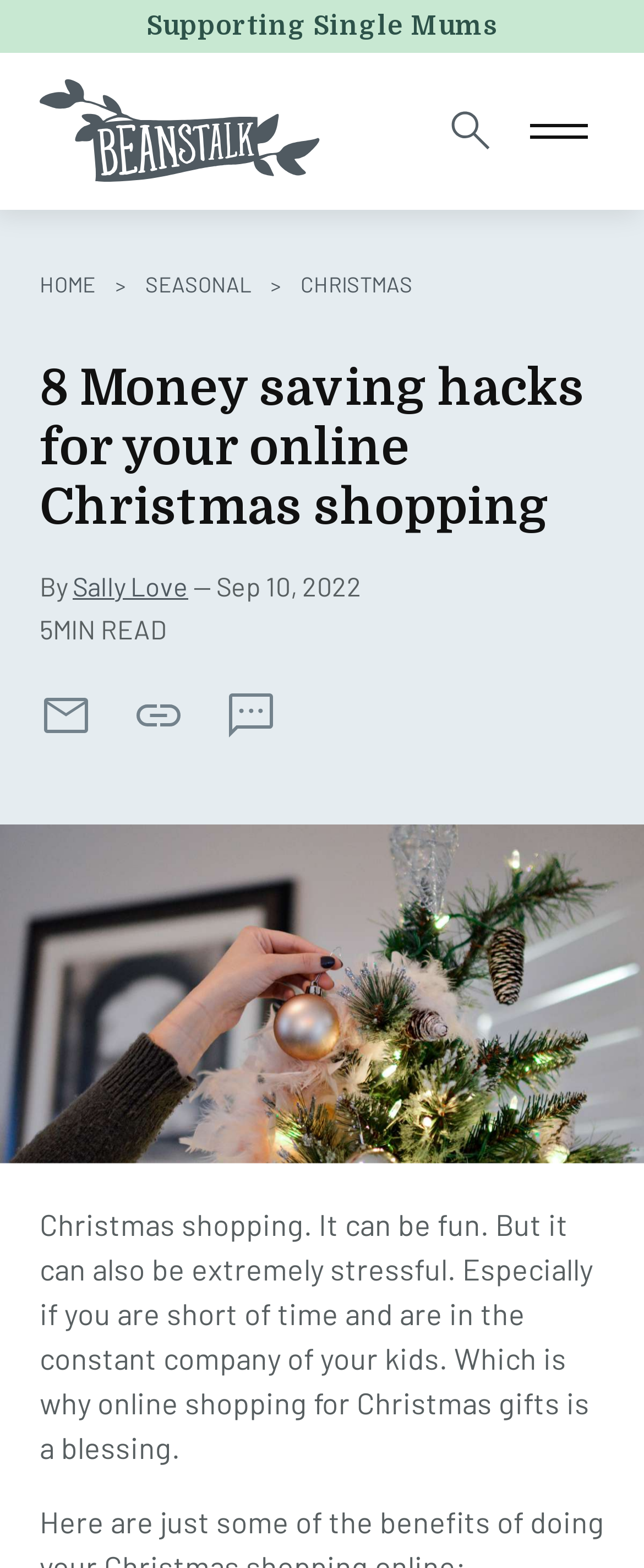Provide the bounding box coordinates of the HTML element this sentence describes: "title="Beanstalk Mums"".

[0.062, 0.047, 0.497, 0.121]